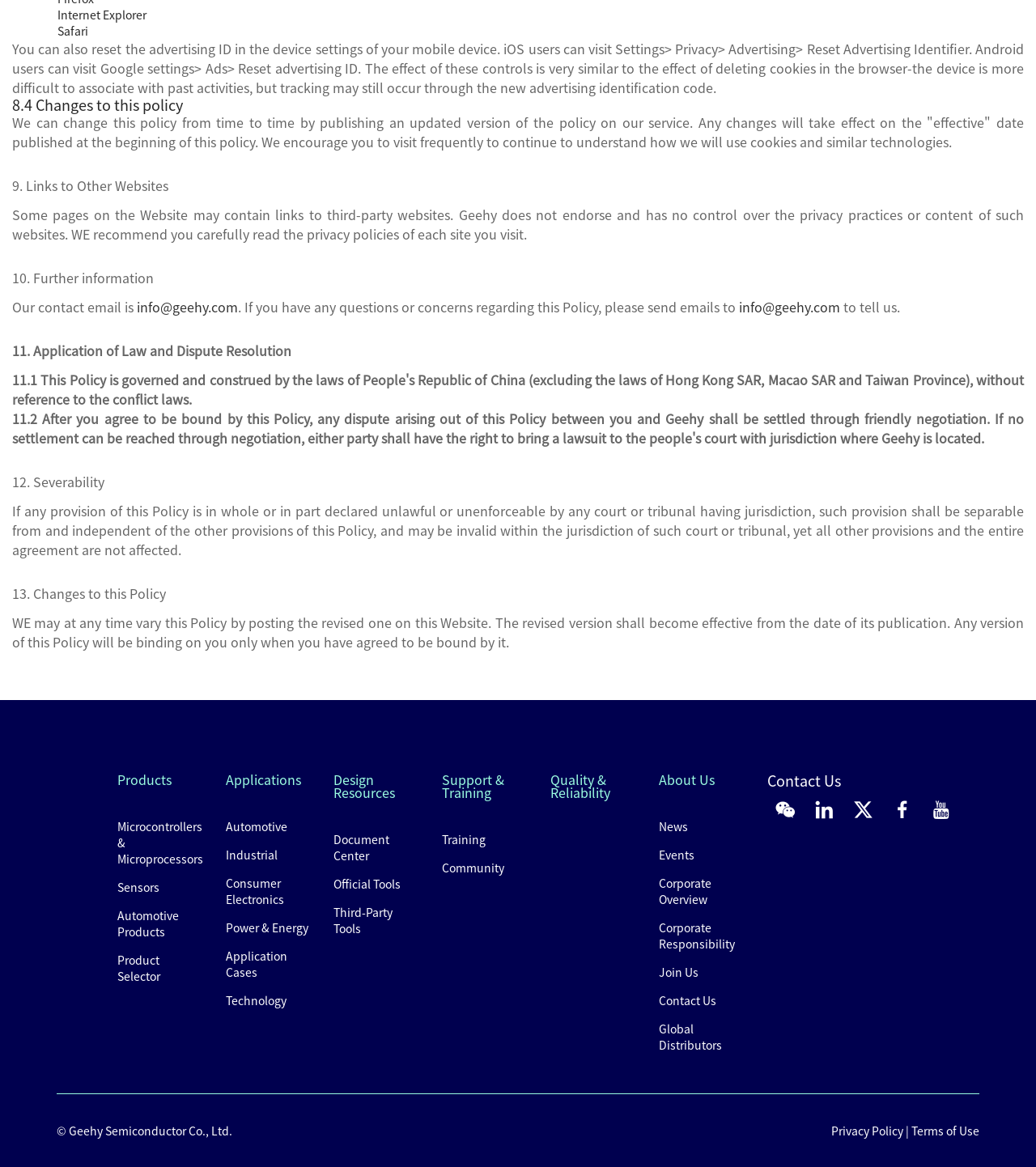What is the company's contact email?
Answer with a single word or phrase by referring to the visual content.

info@geehy.com